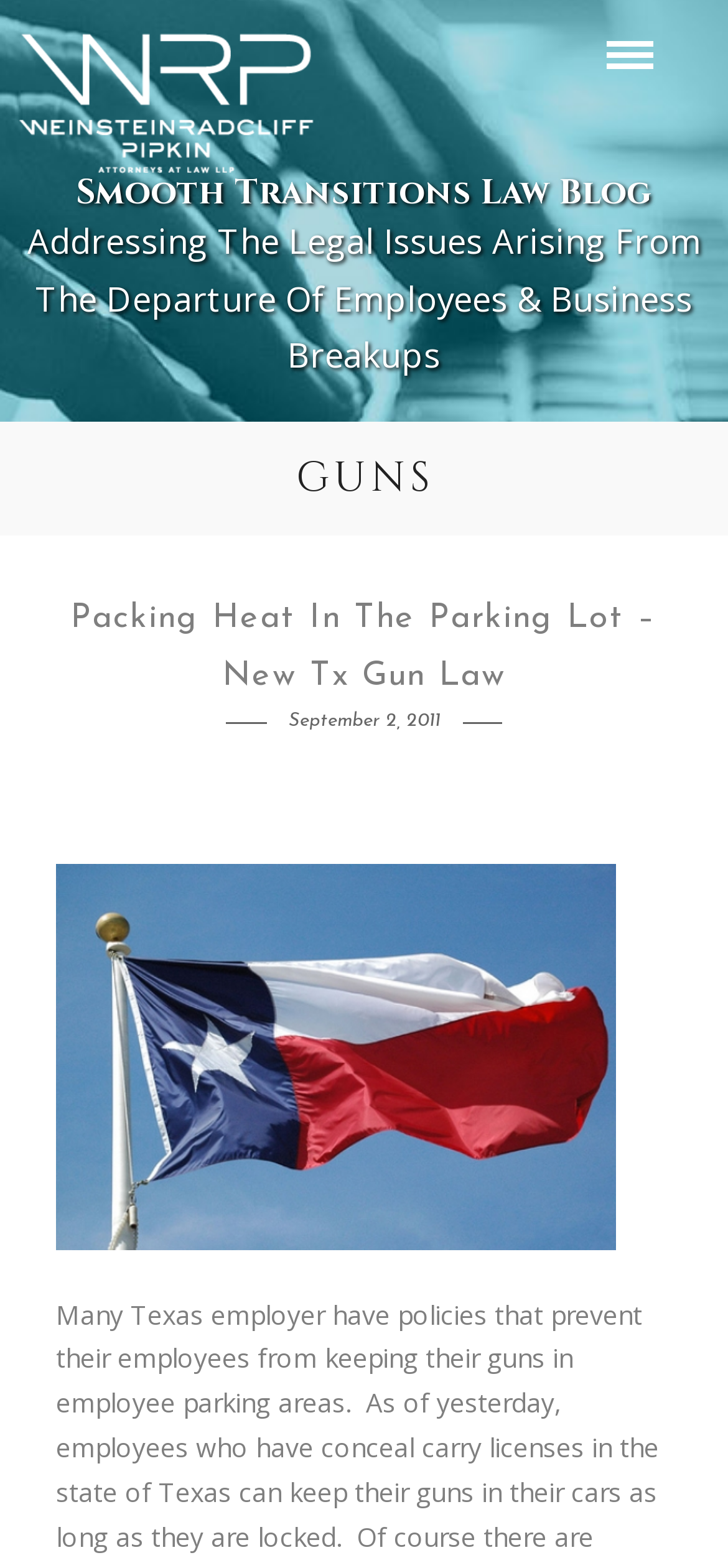Give a one-word or one-phrase response to the question:
What is the topic of the article with the date September 2, 2011?

Packing Heat In The Parking Lot – New Tx Gun Law